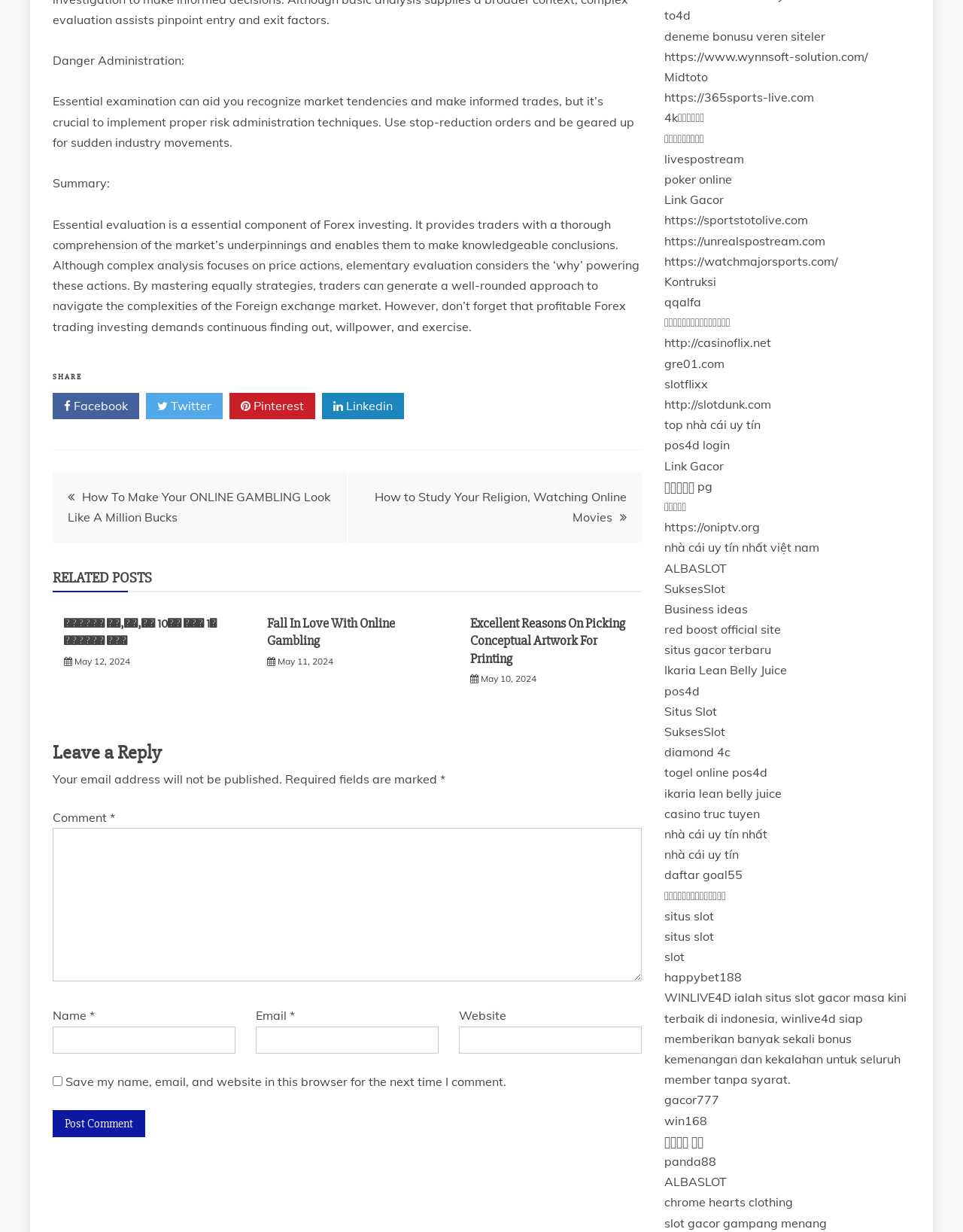What is the title of the first post?
Answer the question with as much detail as you can, using the image as a reference.

I found the title of the first post by looking at the link element with the text 'How To Make Your ONLINE GAMBLING Look Like A Million Bucks' which is a child of the navigation element with the text 'Posts'.